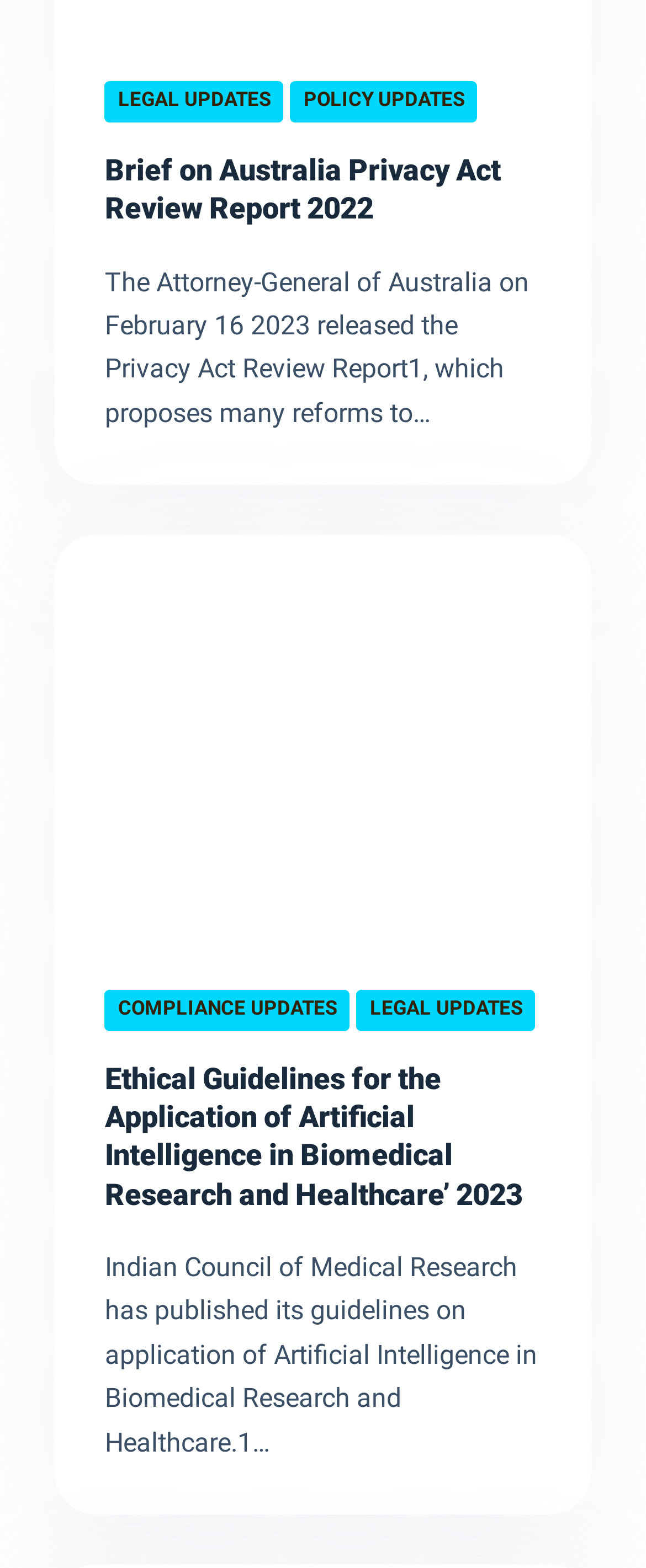What is the topic of the second article?
Based on the visual details in the image, please answer the question thoroughly.

I determined the topic of the second article by looking at the heading element with the text 'Ethical Guidelines for the Application of Artificial Intelligence in Biomedical Research and Healthcare’ 2023' which is a child of the article element.